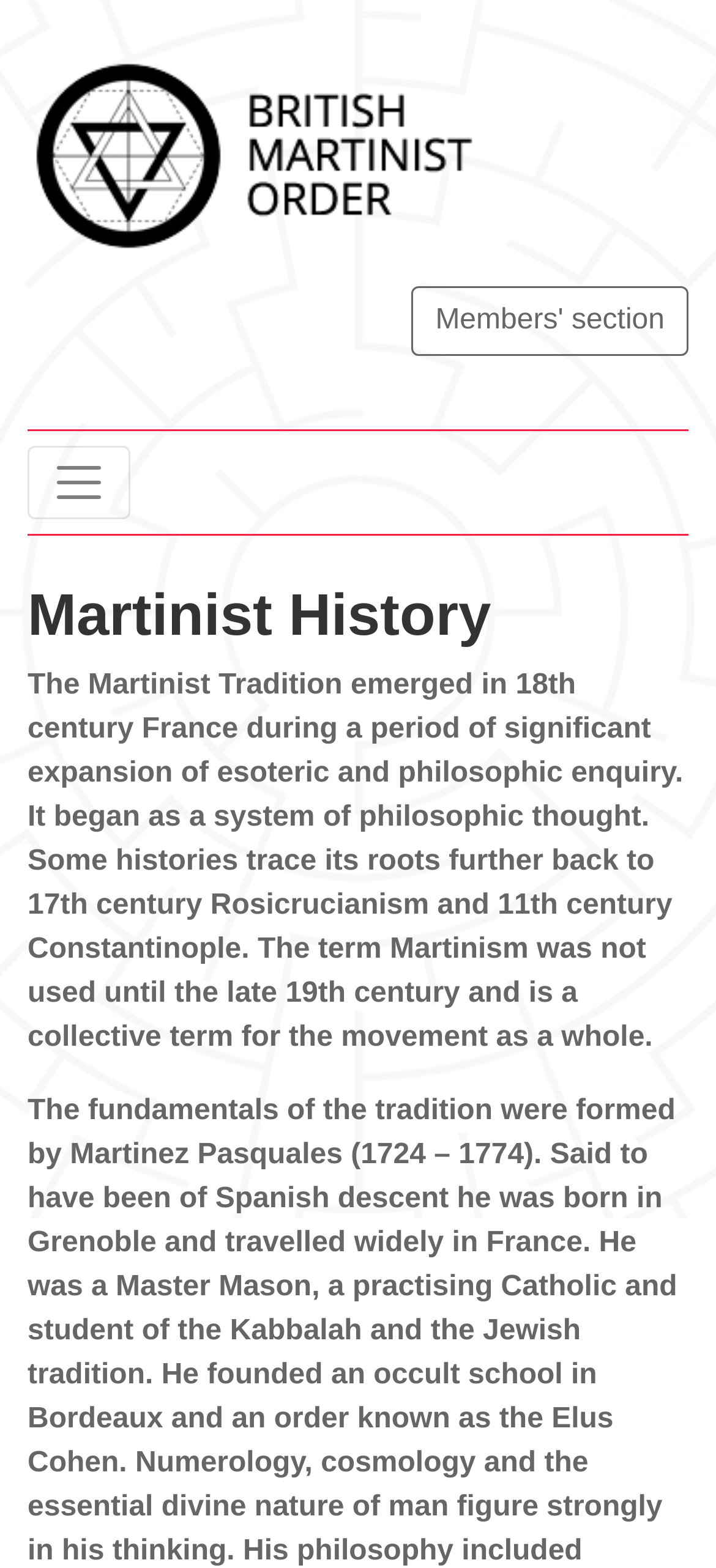Extract the bounding box coordinates of the UI element described: "aria-label="Toggle navigation"". Provide the coordinates in the format [left, top, right, bottom] with values ranging from 0 to 1.

[0.038, 0.284, 0.182, 0.331]